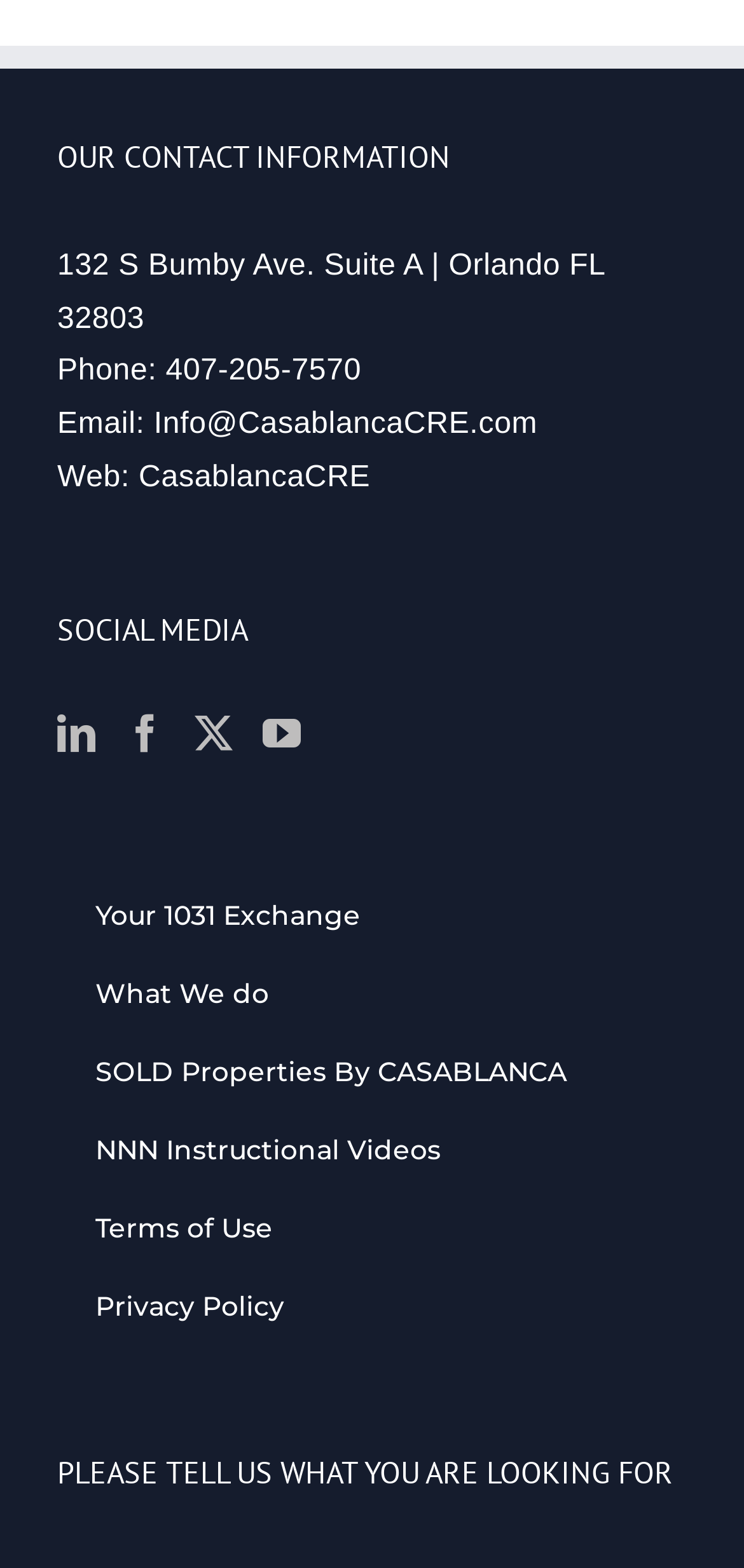Please determine the bounding box coordinates of the area that needs to be clicked to complete this task: 'Learn about 1031 Exchange'. The coordinates must be four float numbers between 0 and 1, formatted as [left, top, right, bottom].

[0.077, 0.559, 0.921, 0.609]